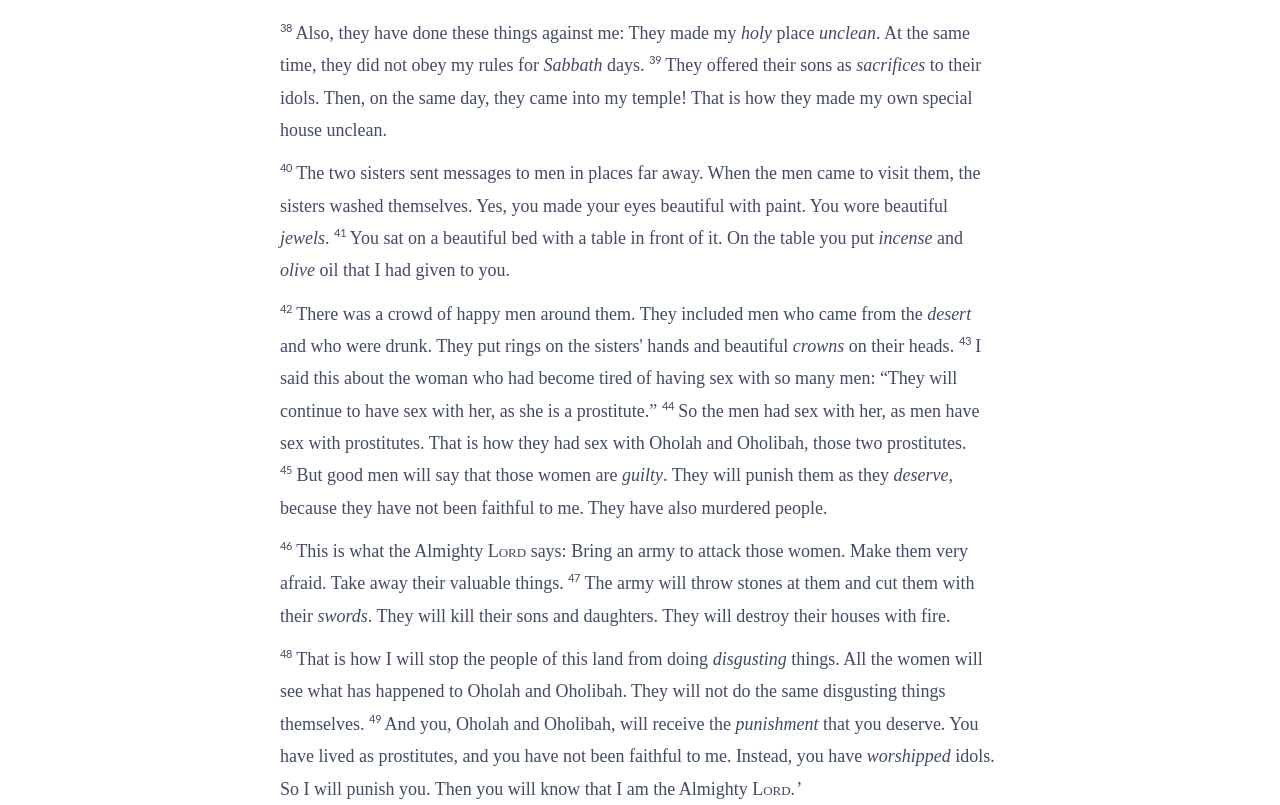Determine the bounding box coordinates for the region that must be clicked to execute the following instruction: "view the description about jewels".

[0.219, 0.283, 0.254, 0.308]